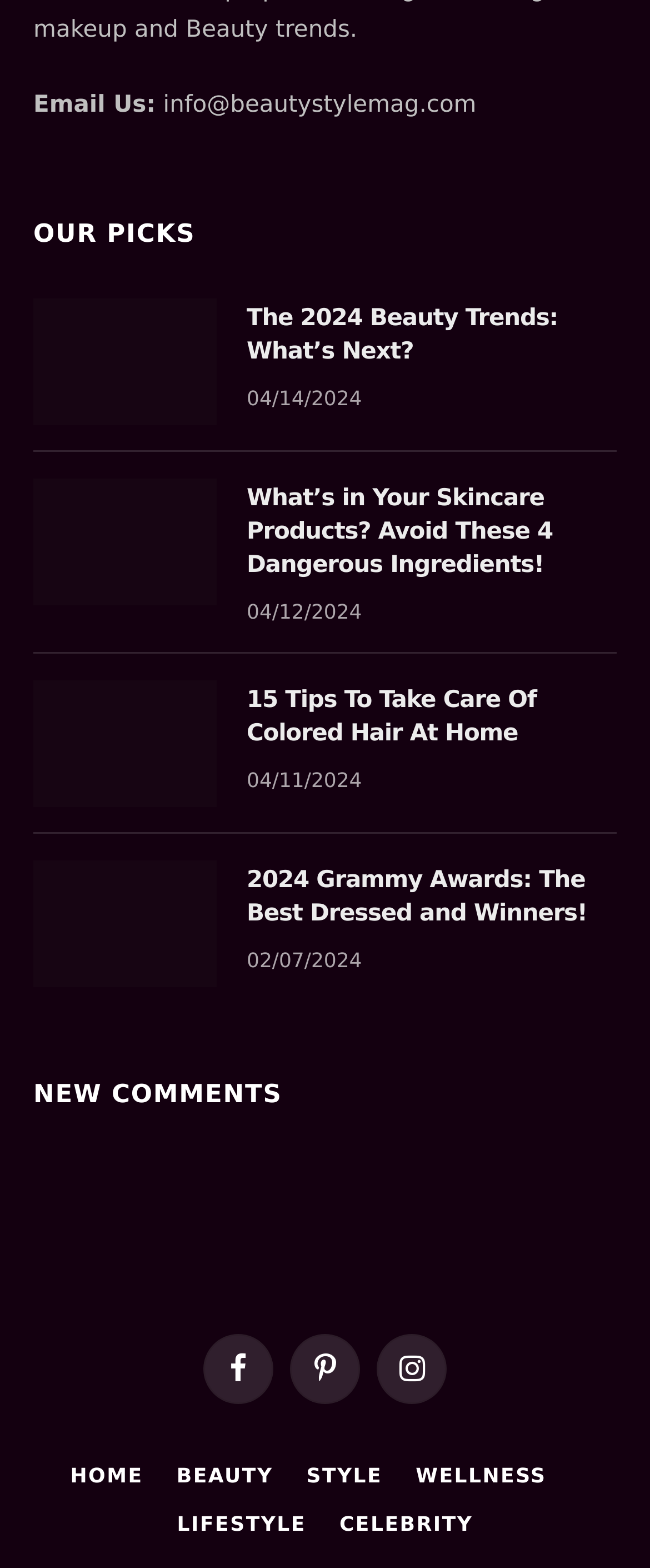Please identify the bounding box coordinates of the clickable element to fulfill the following instruction: "Share on Facebook". The coordinates should be four float numbers between 0 and 1, i.e., [left, top, right, bottom].

[0.313, 0.851, 0.421, 0.896]